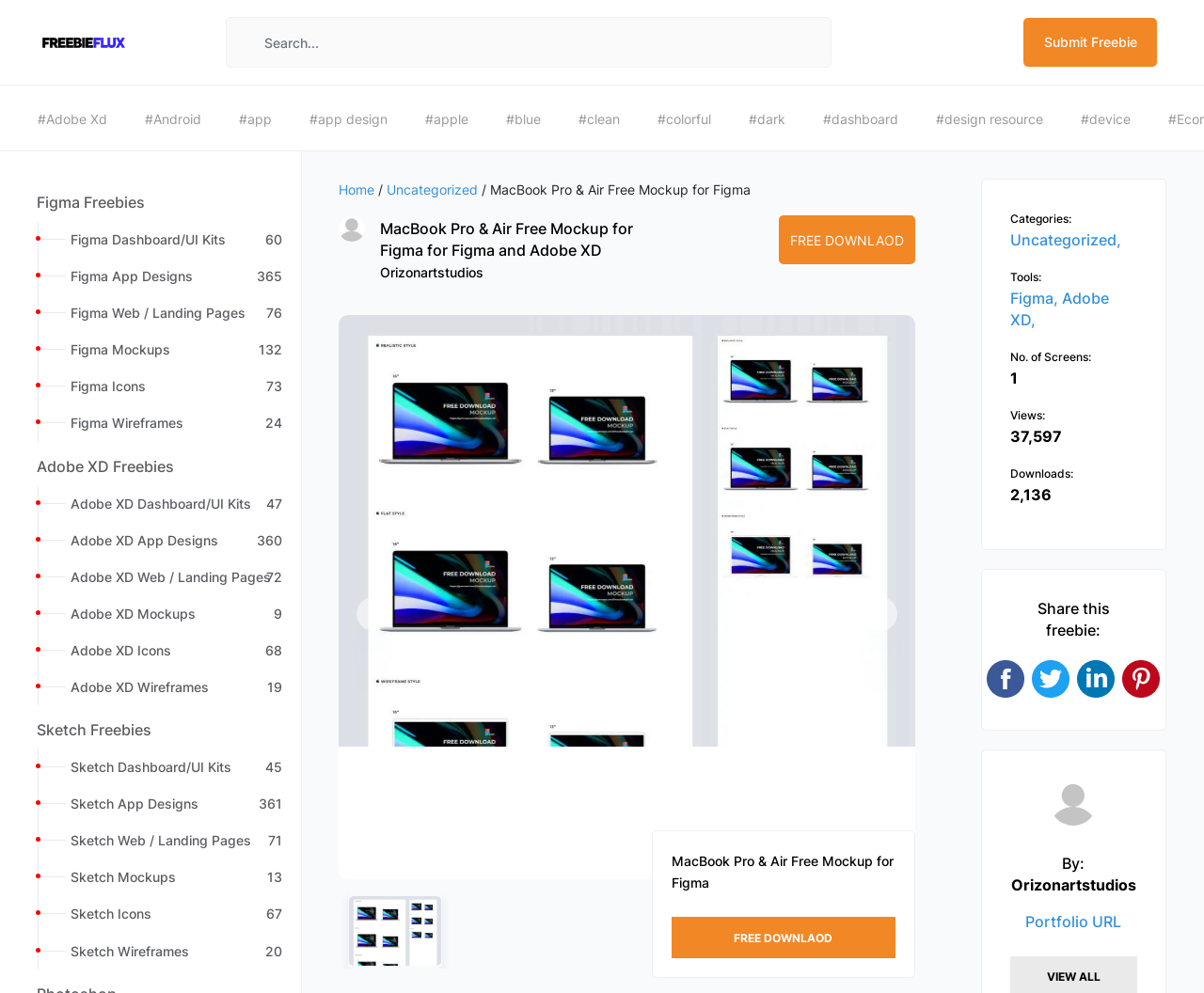Who shared this freebie?
Using the image as a reference, answer the question with a short word or phrase.

Orizonartstudios